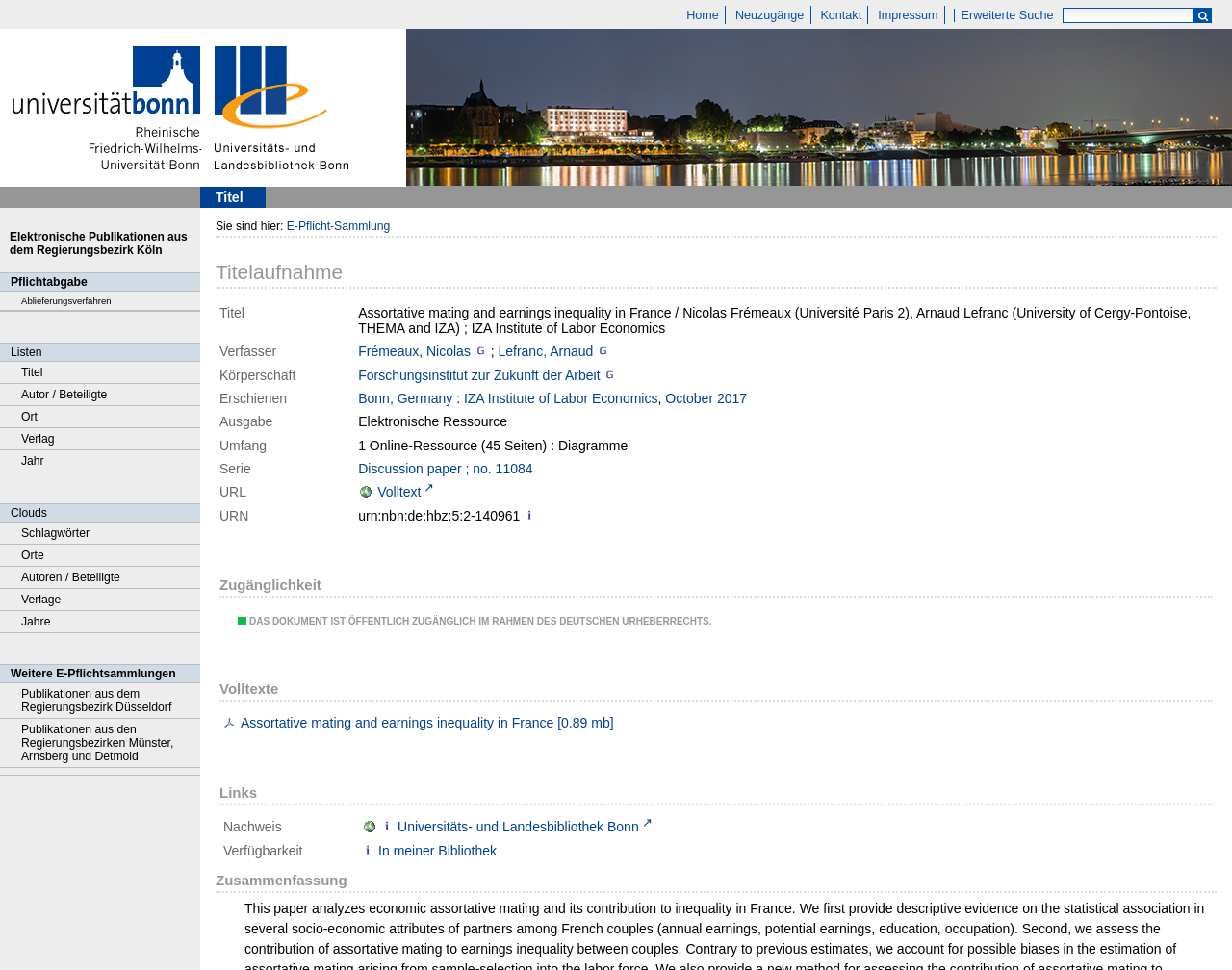Specify the bounding box coordinates (top-left x, top-left y, bottom-right x, bottom-right y) of the UI element in the screenshot that matches this description: Autor / Beteiligte

[0.0, 0.396, 0.162, 0.419]